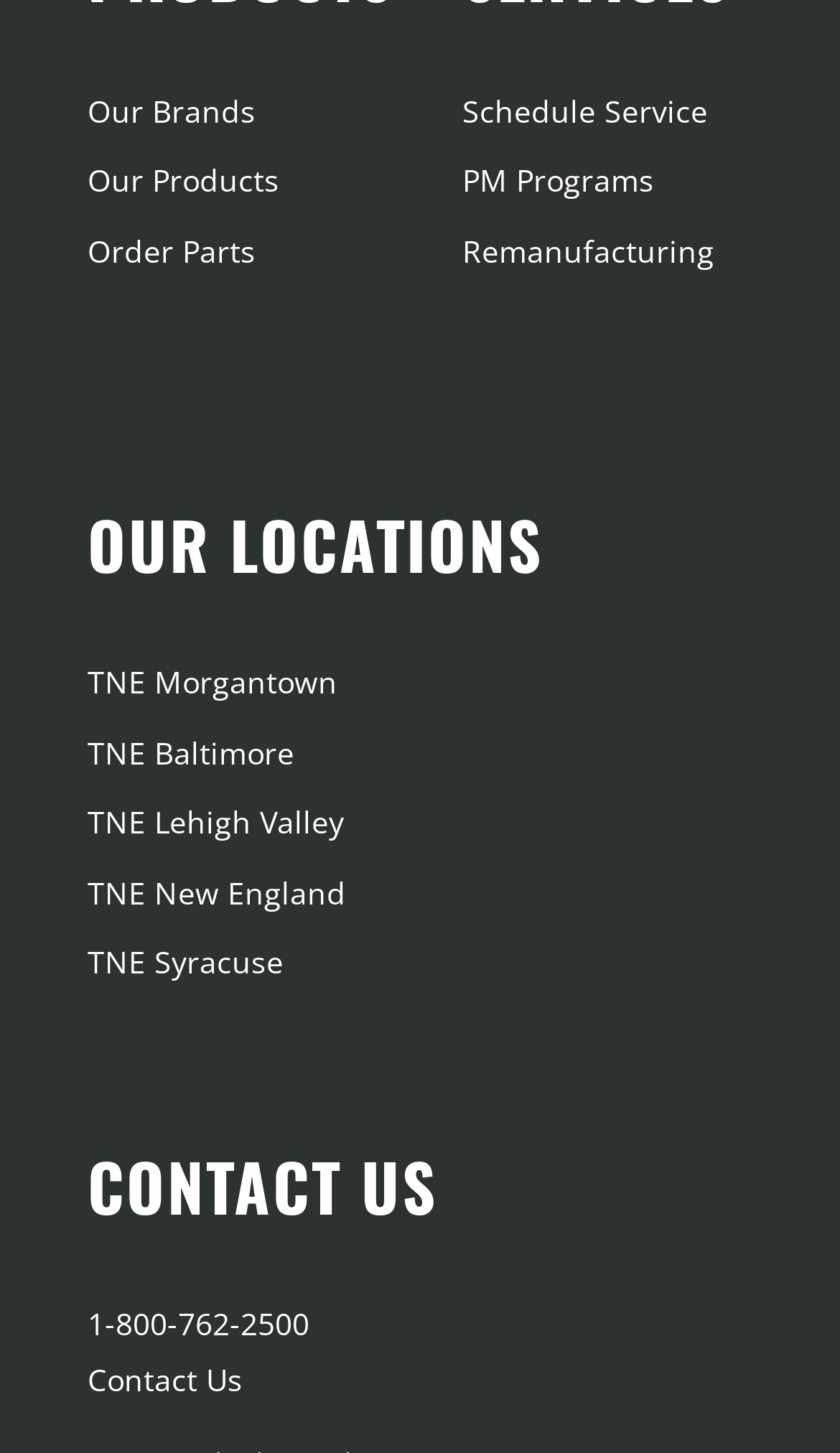Please locate the clickable area by providing the bounding box coordinates to follow this instruction: "Call customer service".

[0.104, 0.897, 0.369, 0.925]